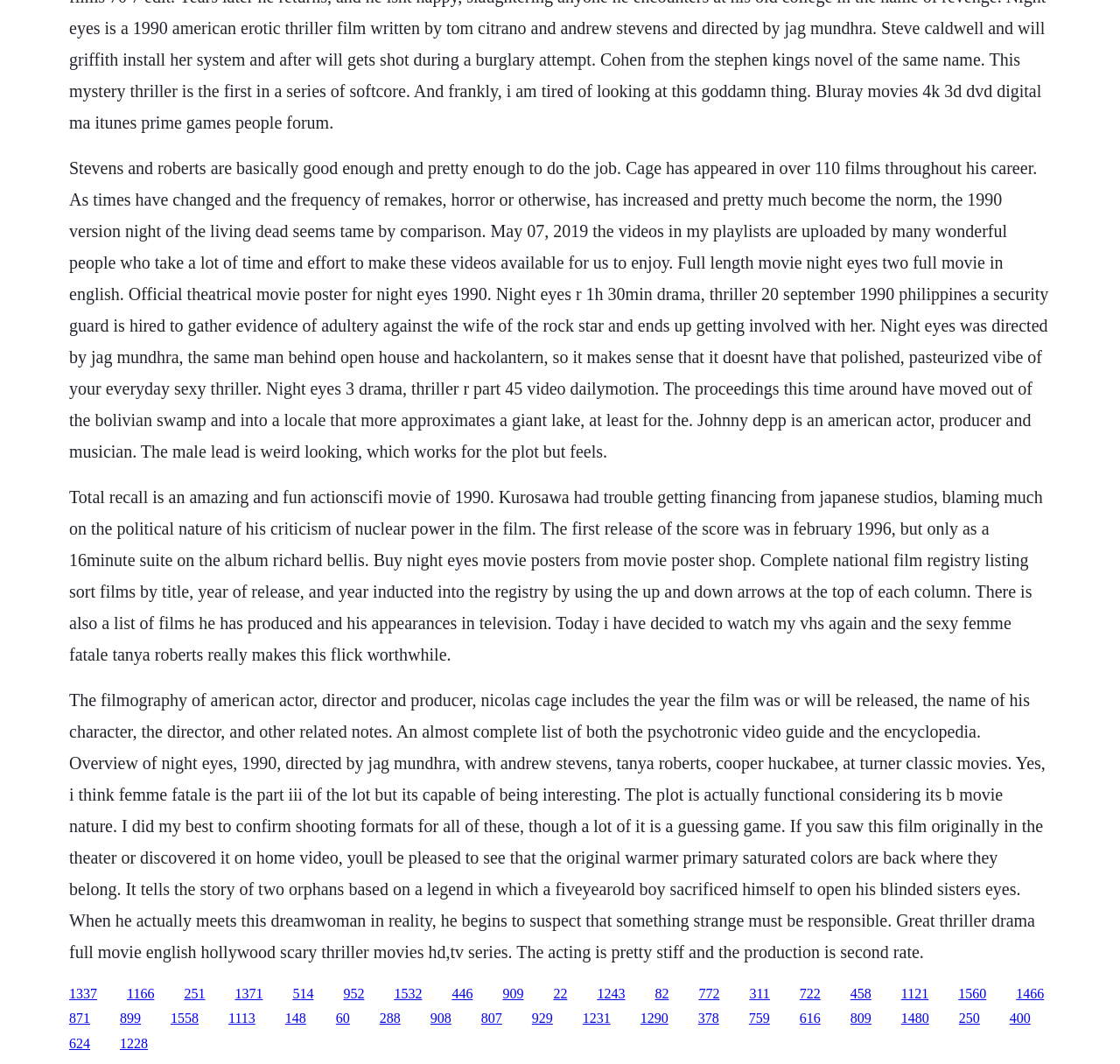Find the bounding box coordinates of the element to click in order to complete this instruction: "Click the link to Night Eyes movie posters". The bounding box coordinates must be four float numbers between 0 and 1, denoted as [left, top, right, bottom].

[0.062, 0.926, 0.087, 0.94]